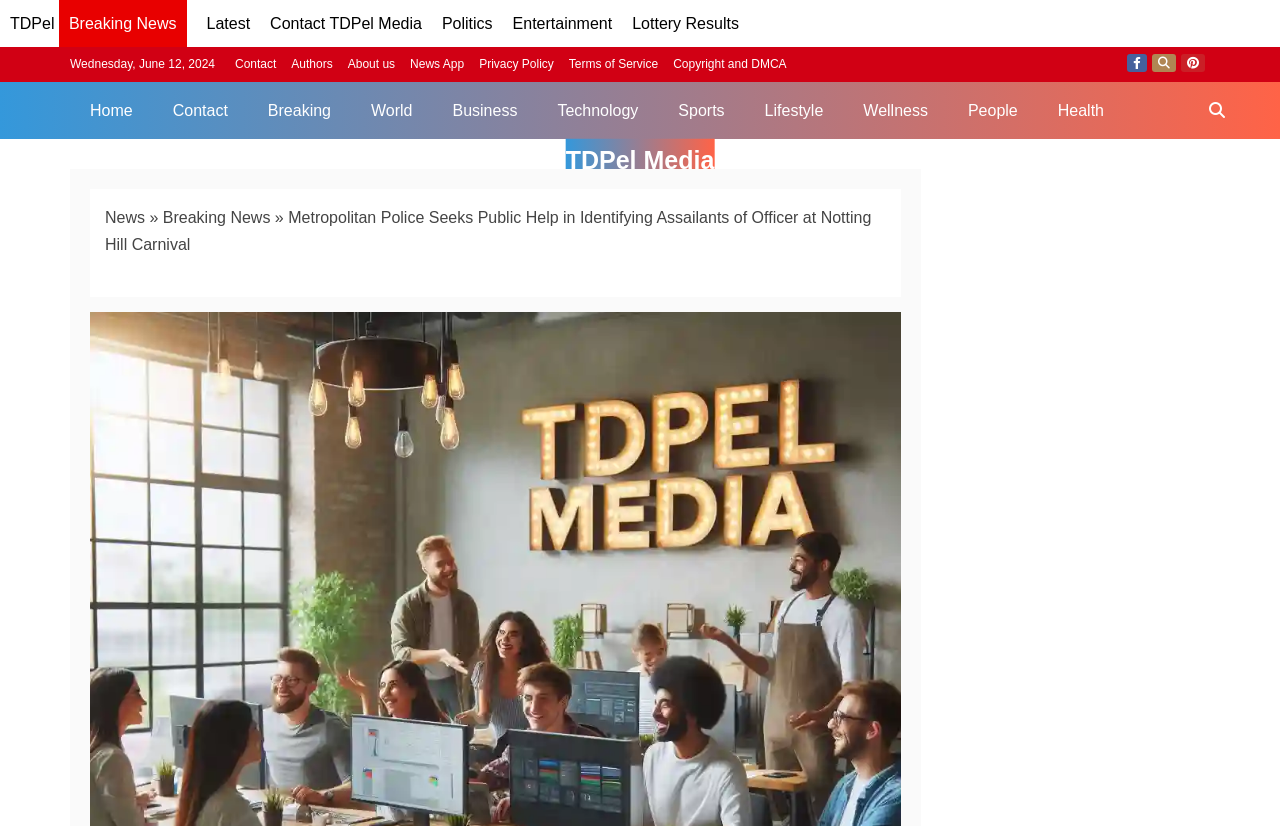Locate the bounding box coordinates of the clickable region necessary to complete the following instruction: "Read latest news". Provide the coordinates in the format of four float numbers between 0 and 1, i.e., [left, top, right, bottom].

[0.161, 0.018, 0.195, 0.039]